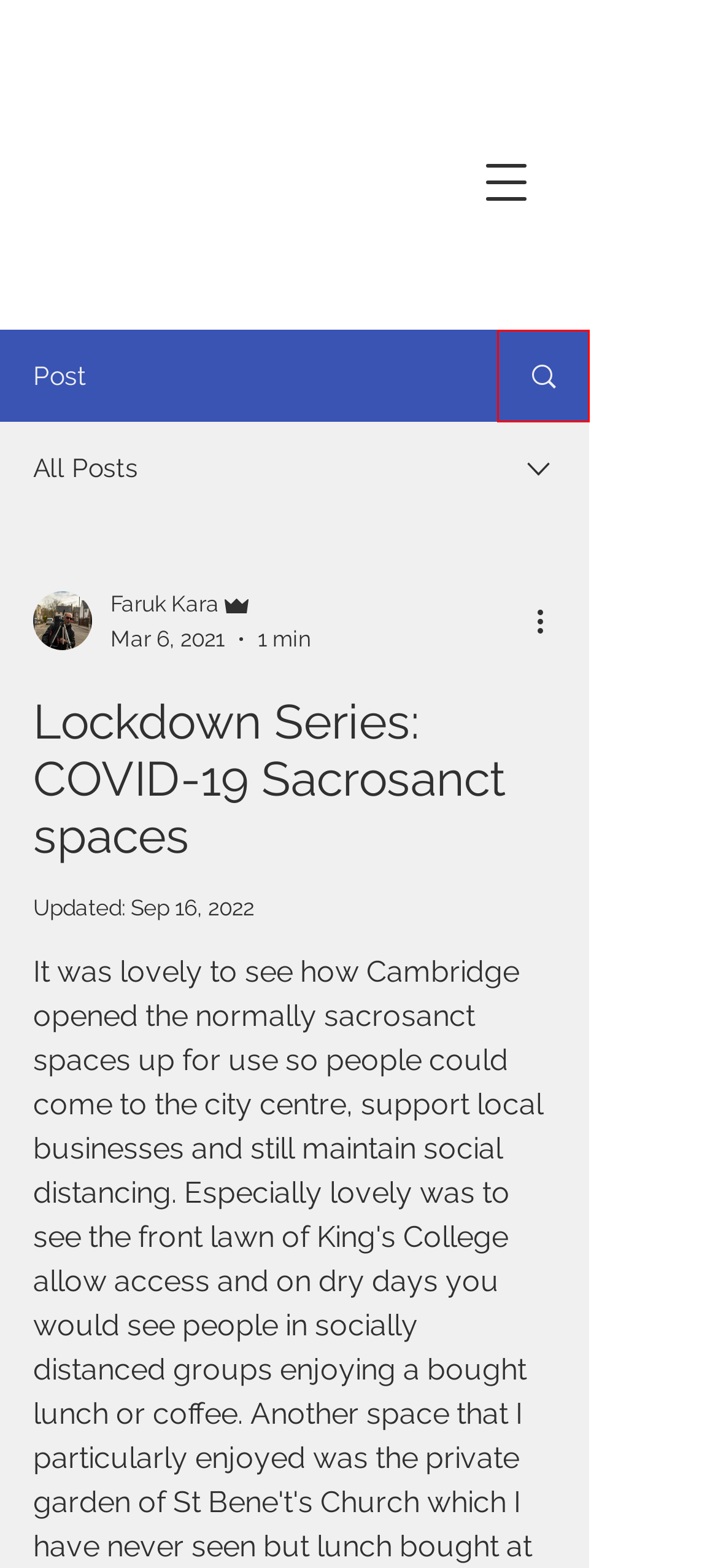Review the screenshot of a webpage that includes a red bounding box. Choose the most suitable webpage description that matches the new webpage after clicking the element within the red bounding box. Here are the candidates:
A. outdoors | Farukkaraphotography
B. Social distance | Farukkaraphotography
C. photography | Farukkaraphotography
D. Capturing the atmosphere at Cambridge's Strawberry Fair
E. Social Distance
F. BLOG | Farukkaraphotography
G. lockdown | Farukkaraphotography
H. lunch | Farukkaraphotography

F